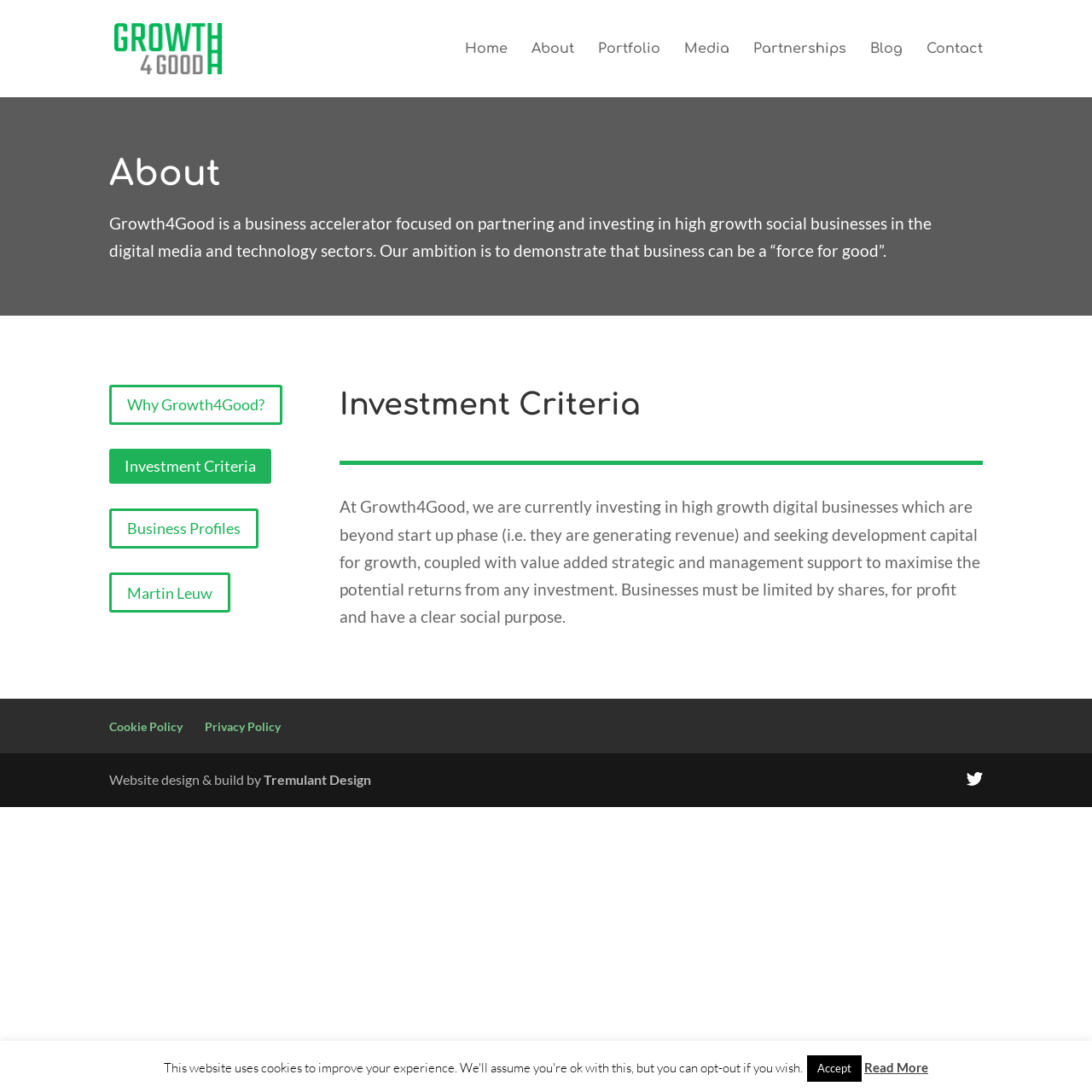Determine the bounding box coordinates for the region that must be clicked to execute the following instruction: "visit blog".

[0.797, 0.039, 0.827, 0.089]